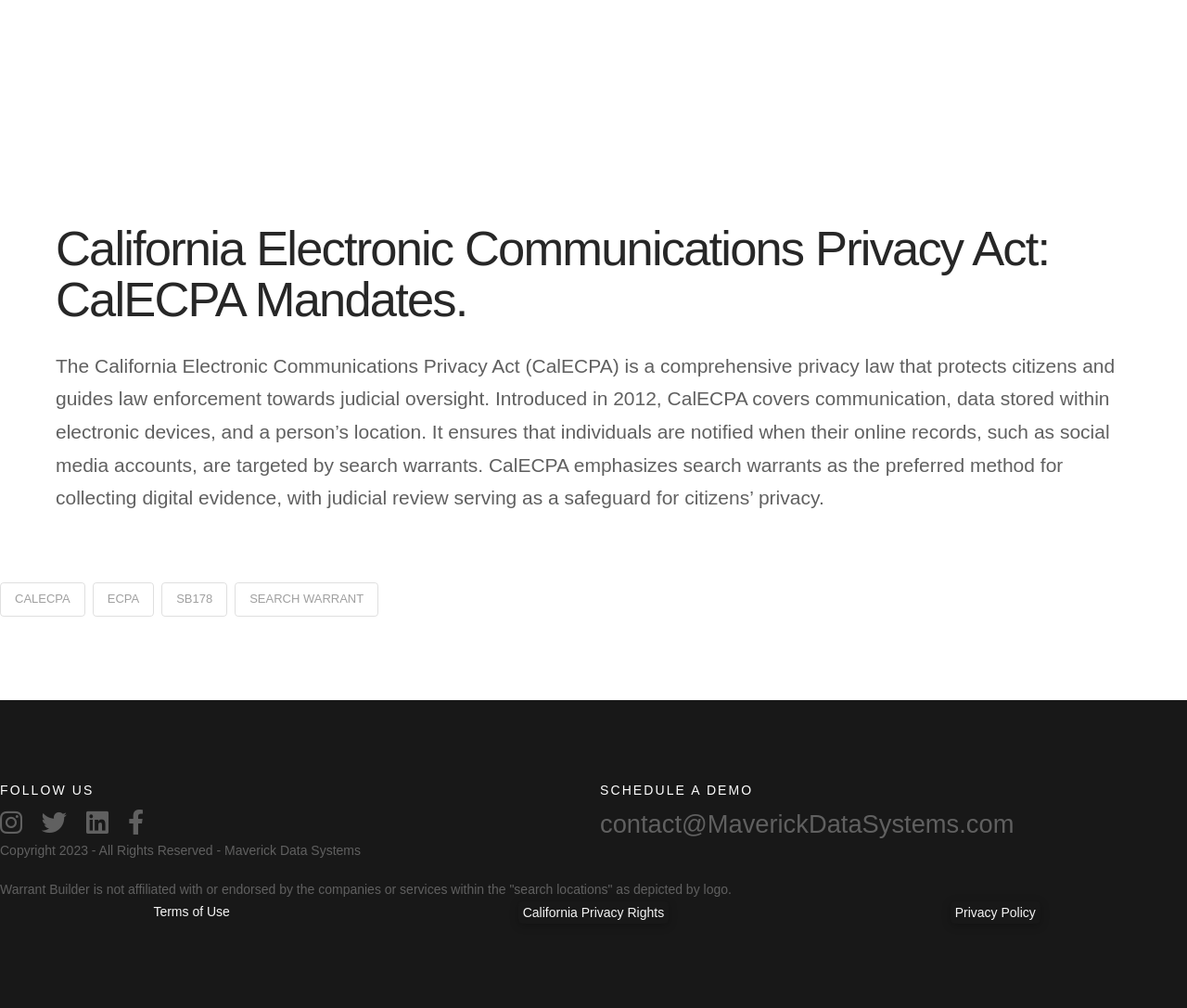What is the preferred method for collecting digital evidence?
Use the screenshot to answer the question with a single word or phrase.

Search warrants